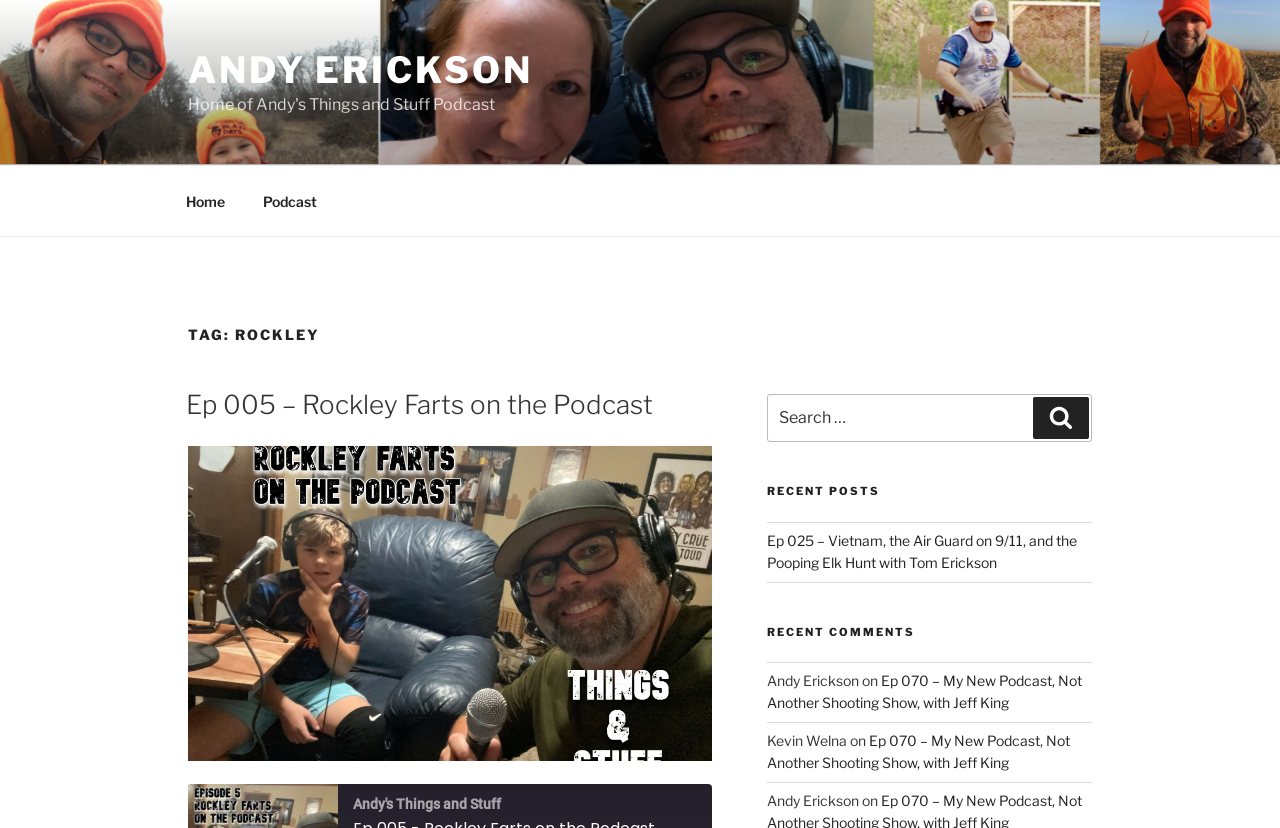Analyze the image and give a detailed response to the question:
What is the purpose of the search bar?

The search bar is located in the middle of the page, with a label that says 'Search for:'. This suggests that the purpose of the search bar is to allow users to search for specific content within the website.